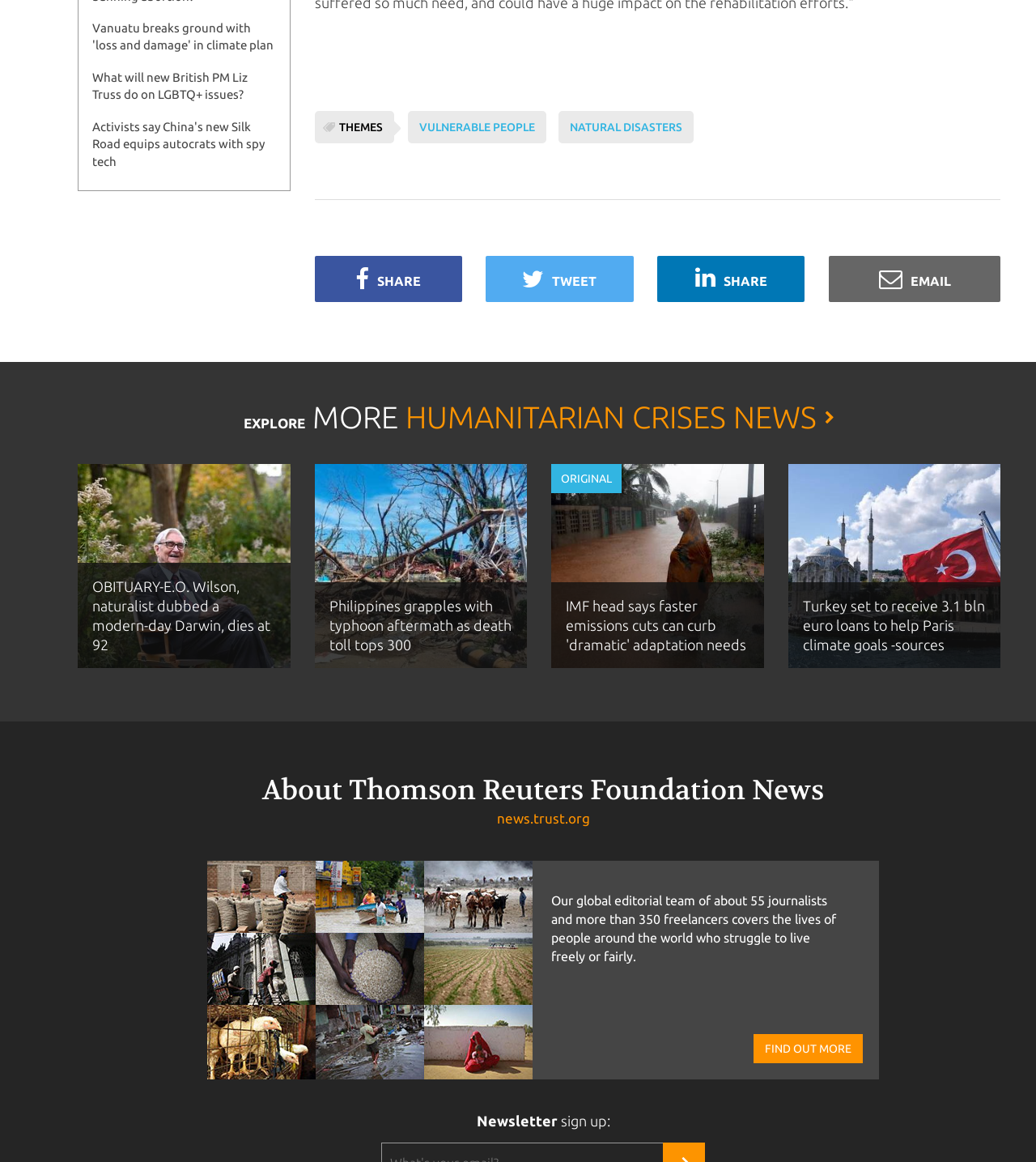What is the purpose of the 'Newsletter sign up:' section?
Make sure to answer the question with a detailed and comprehensive explanation.

The 'Newsletter sign up:' section at the bottom of the webpage suggests that its purpose is to allow users to subscribe to a newsletter, likely to receive updates on humanitarian crises news.